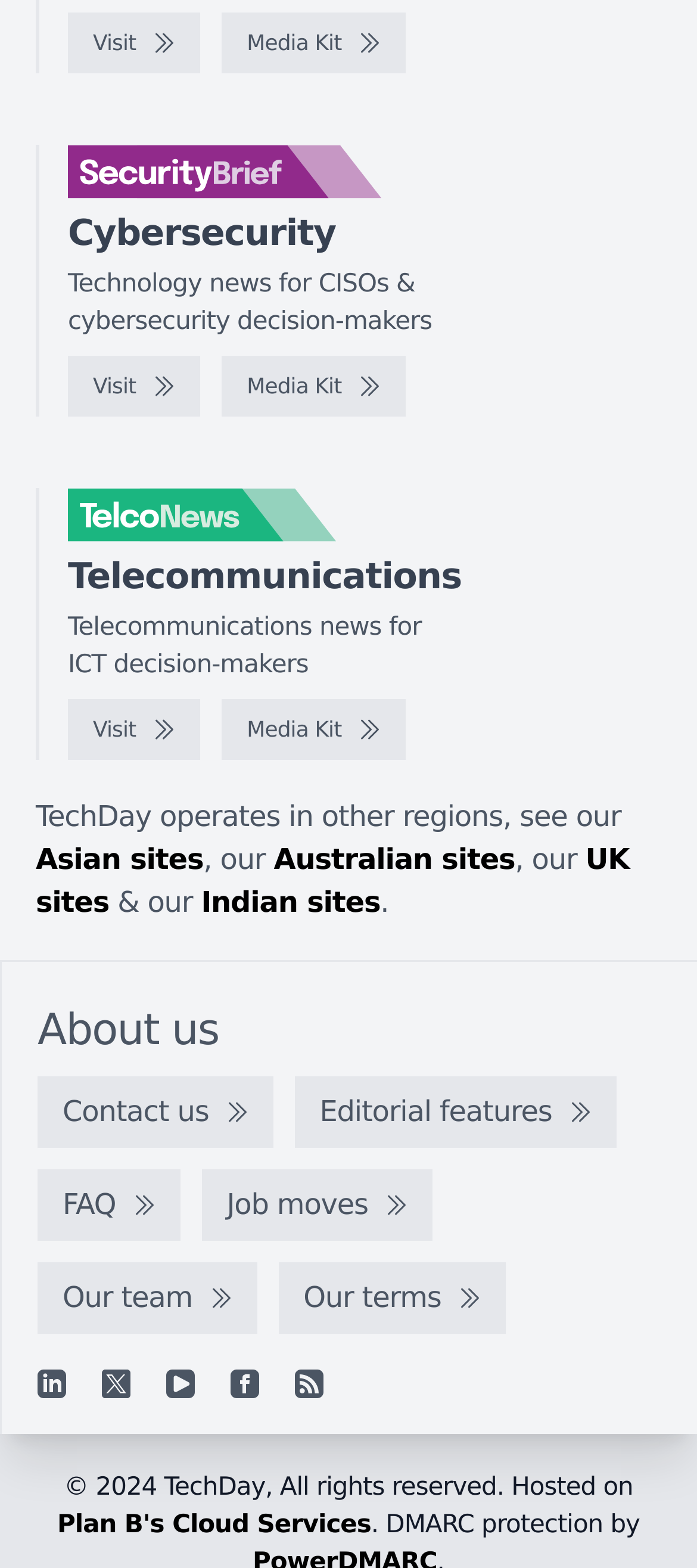Refer to the screenshot and answer the following question in detail:
How many regions does TechDay operate in?

I found the text 'TechDay operates in other regions, see our Asian sites, our Australian sites, UK sites, & our Indian sites' on the webpage, which indicates that TechDay operates in 4 regions.